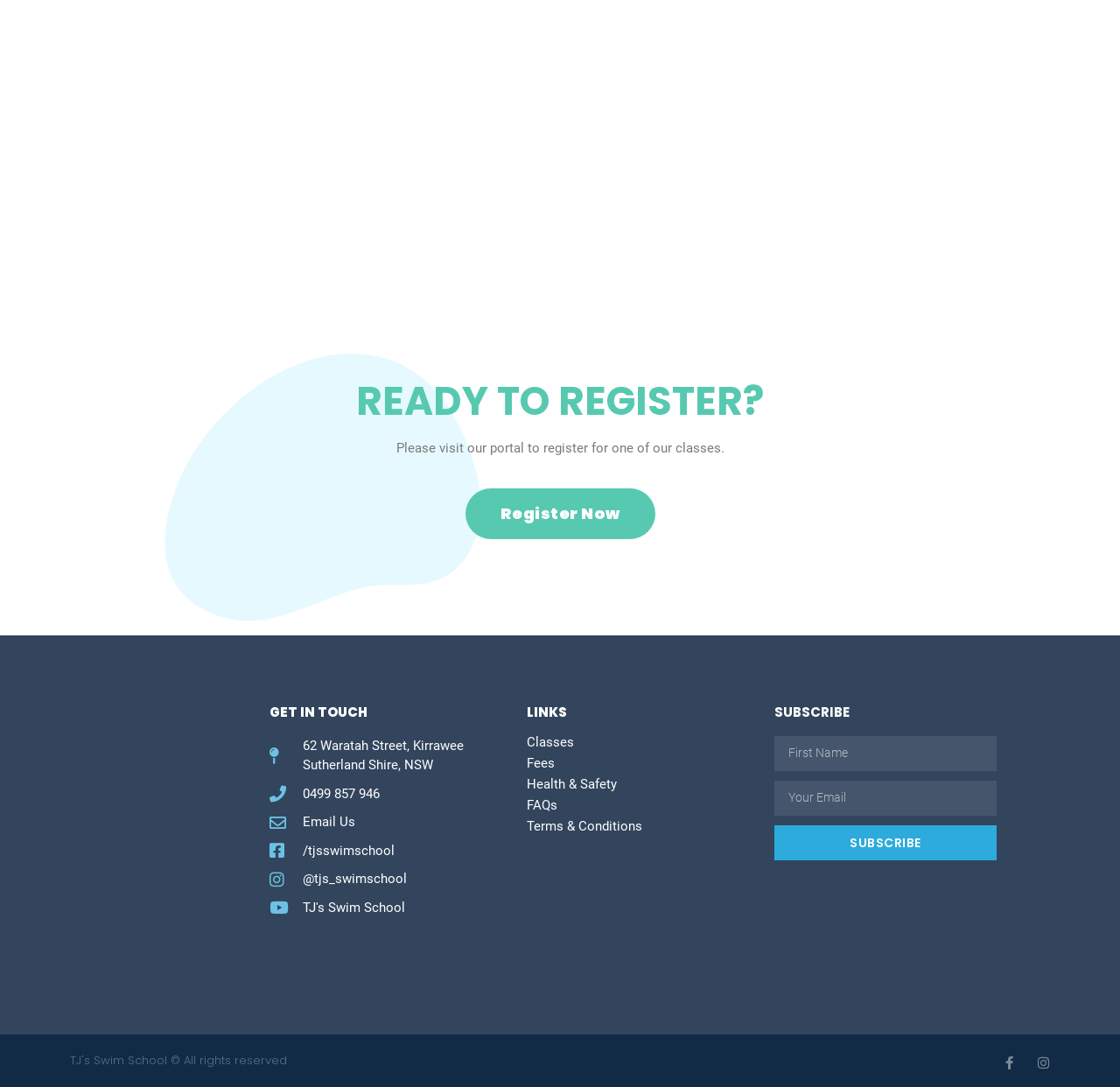What types of information can you find on the website?
Based on the image, please offer an in-depth response to the question.

The webpage has a 'LINKS' section that provides links to various pages on the website, including 'Classes', 'Fees', 'Health & Safety', 'FAQs', and 'Terms & Conditions', suggesting that users can find this type of information on the website.